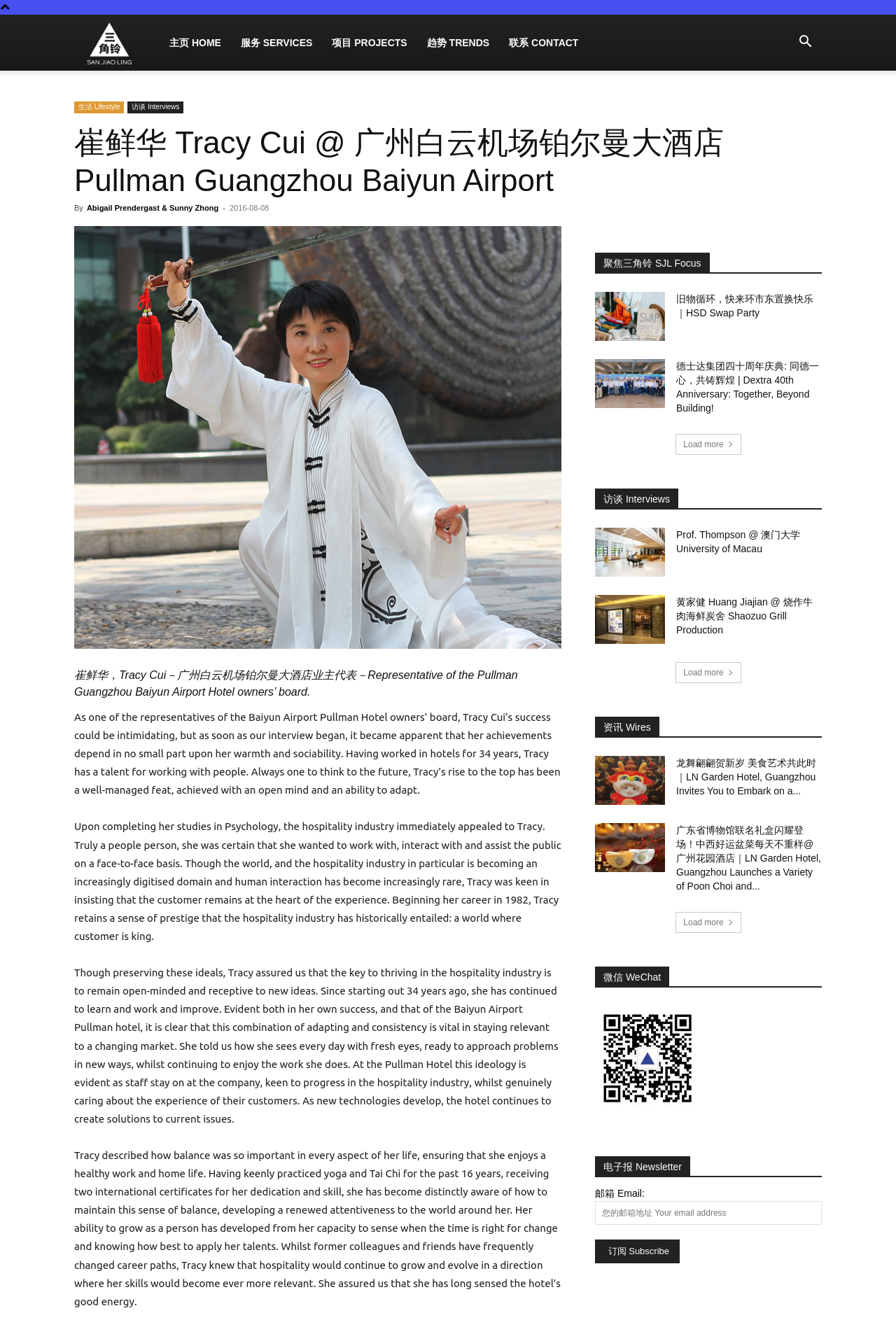Could you locate the bounding box coordinates for the section that should be clicked to accomplish this task: "Subscribe to the newsletter".

[0.664, 0.934, 0.759, 0.952]